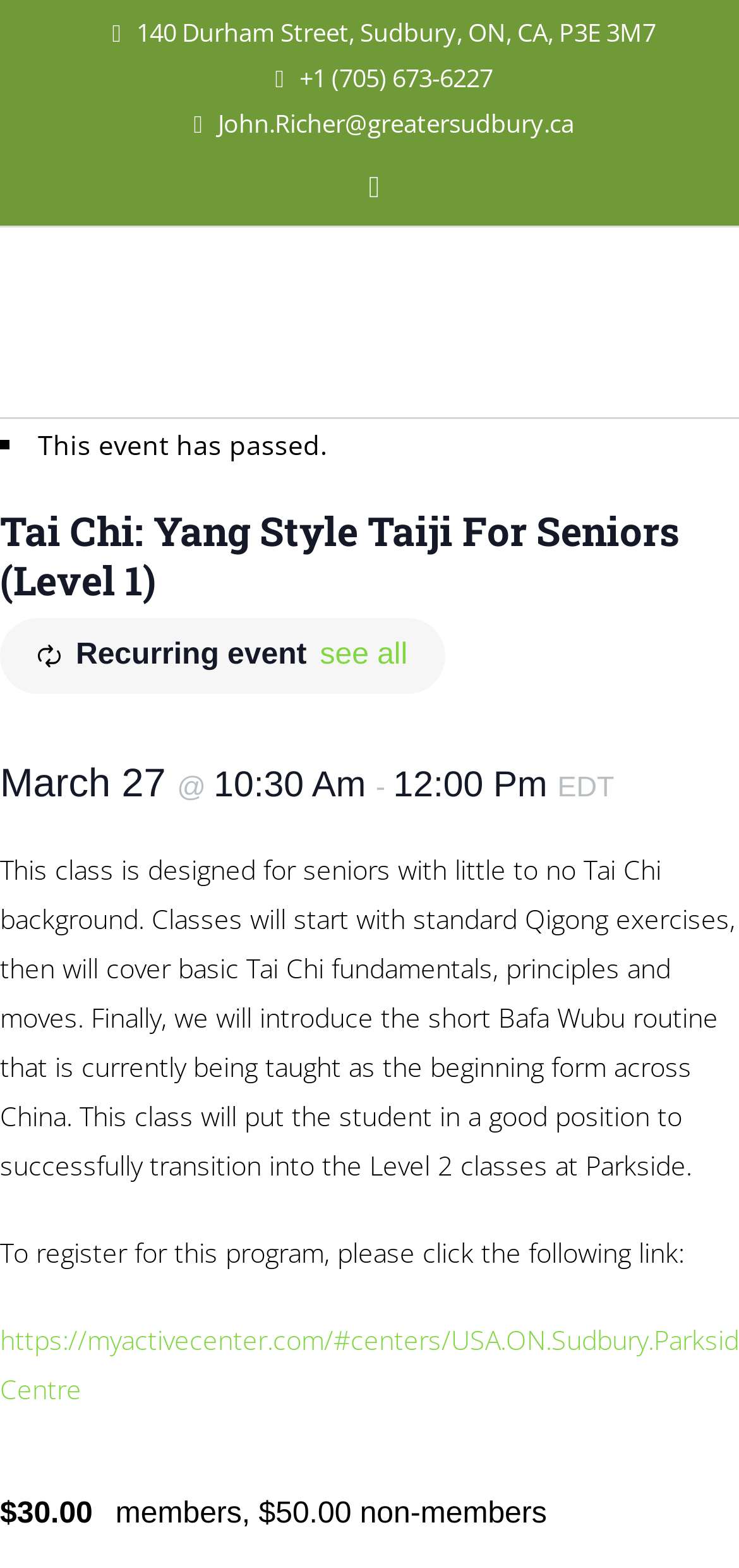Given the element description: "see all", predict the bounding box coordinates of the UI element it refers to, using four float numbers between 0 and 1, i.e., [left, top, right, bottom].

[0.433, 0.403, 0.551, 0.434]